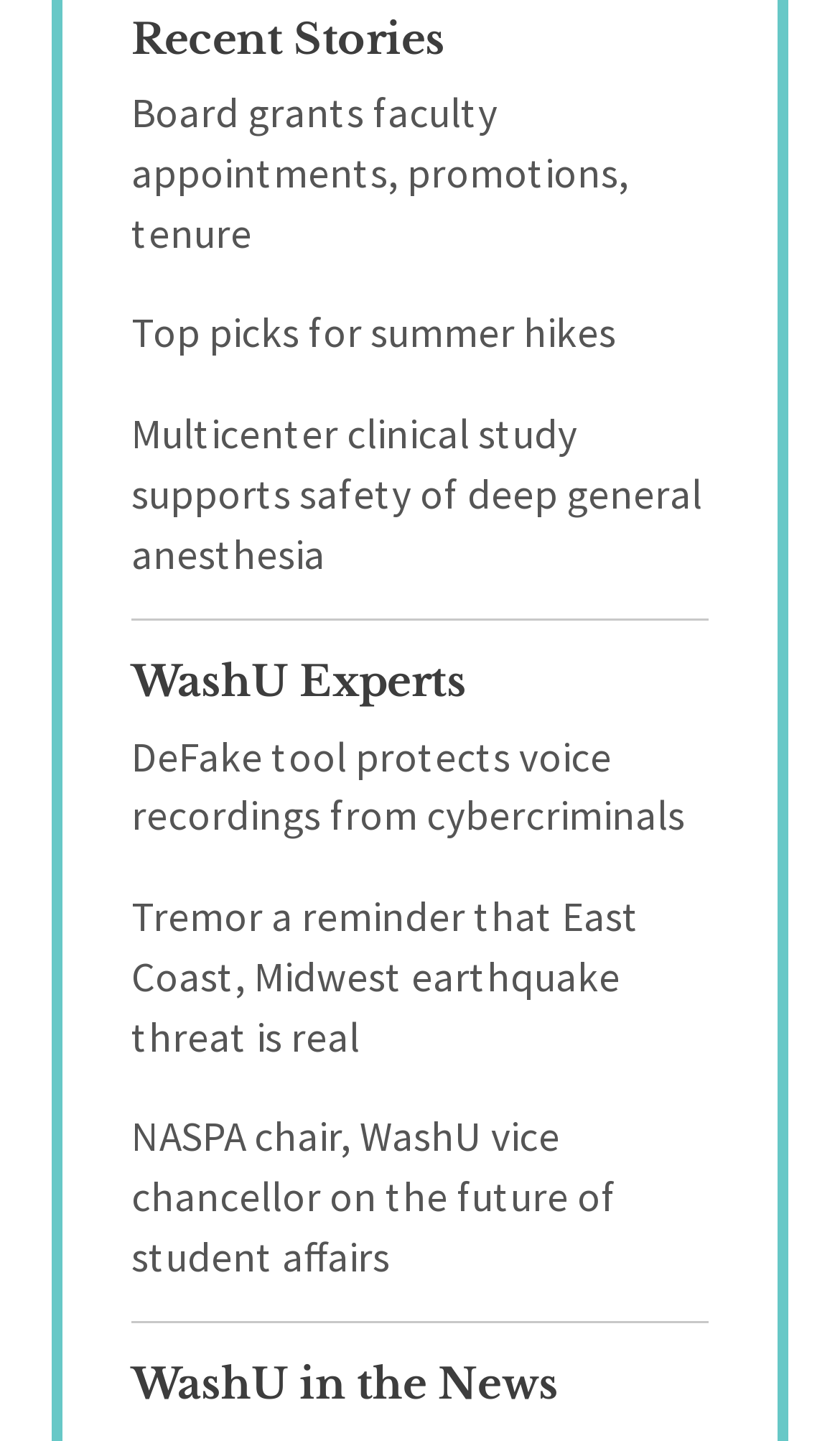Please locate the clickable area by providing the bounding box coordinates to follow this instruction: "explore WashU Experts".

[0.156, 0.455, 0.555, 0.491]